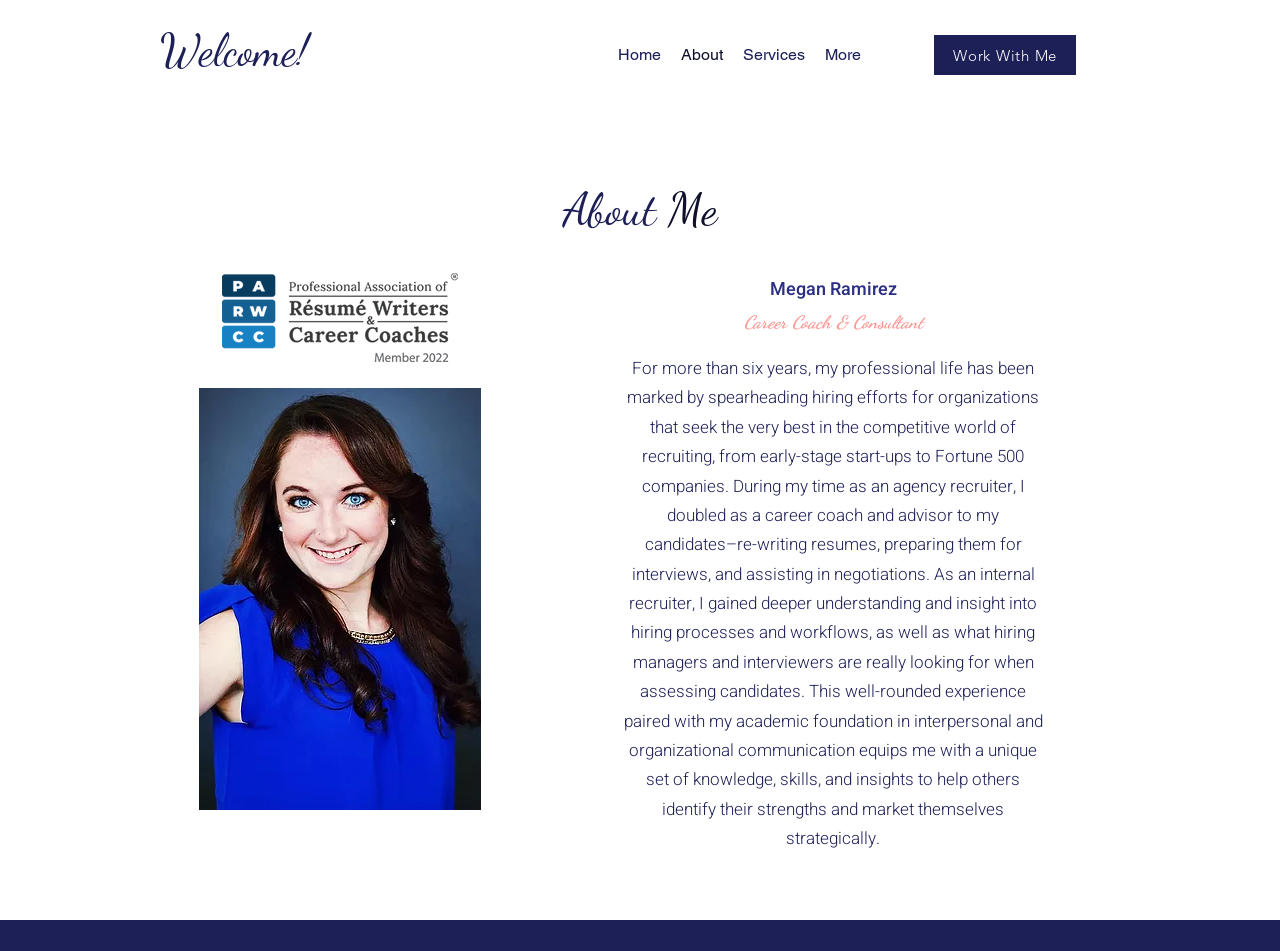What is the purpose of the 'Work With Me' link?
Based on the content of the image, thoroughly explain and answer the question.

The 'Work With Me' link is likely intended for individuals who want to collaborate with the career coach, Megan Ramirez, to receive career guidance or consulting services.